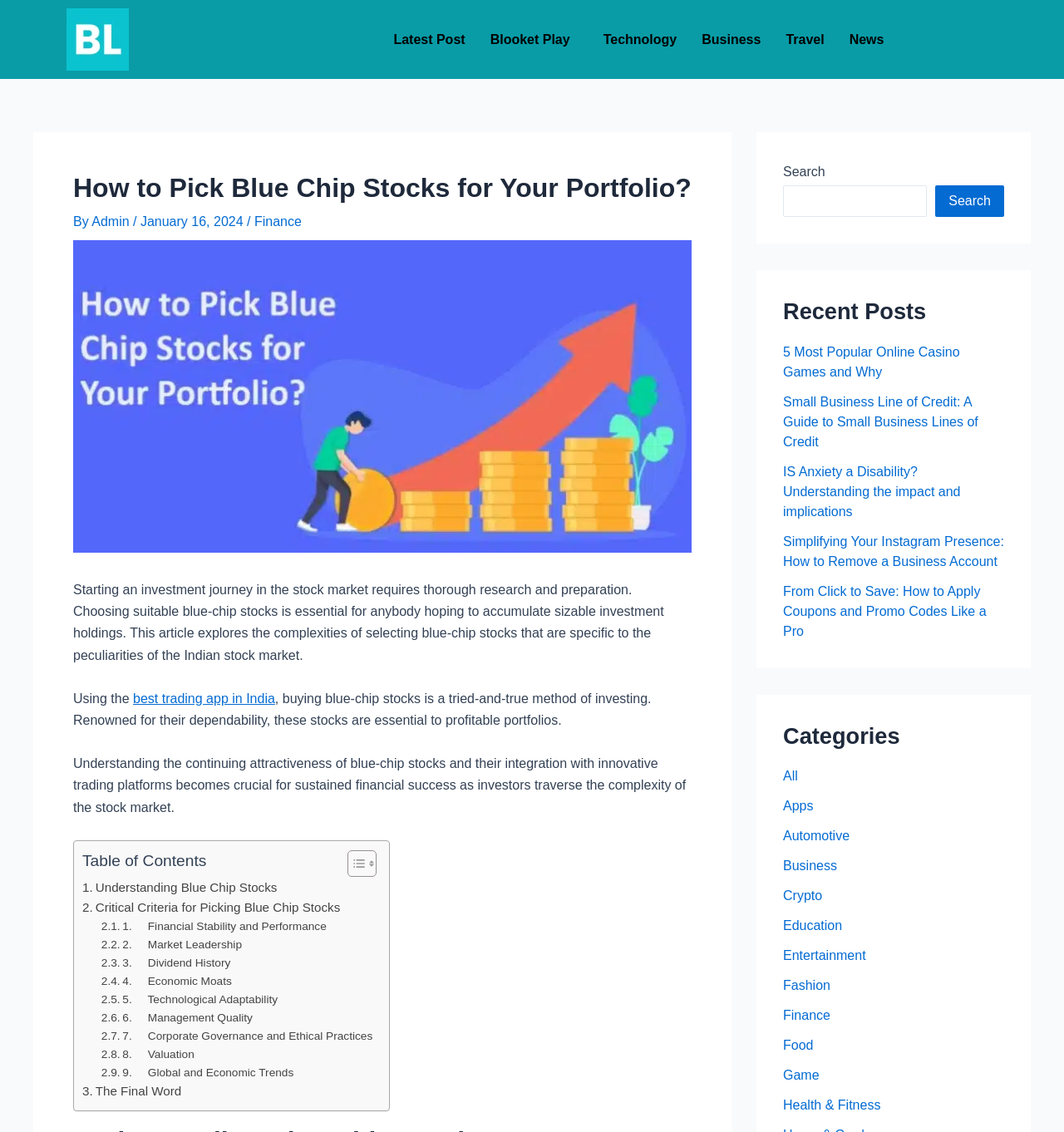Please determine the bounding box coordinates of the section I need to click to accomplish this instruction: "Toggle the table of contents".

[0.315, 0.75, 0.35, 0.775]